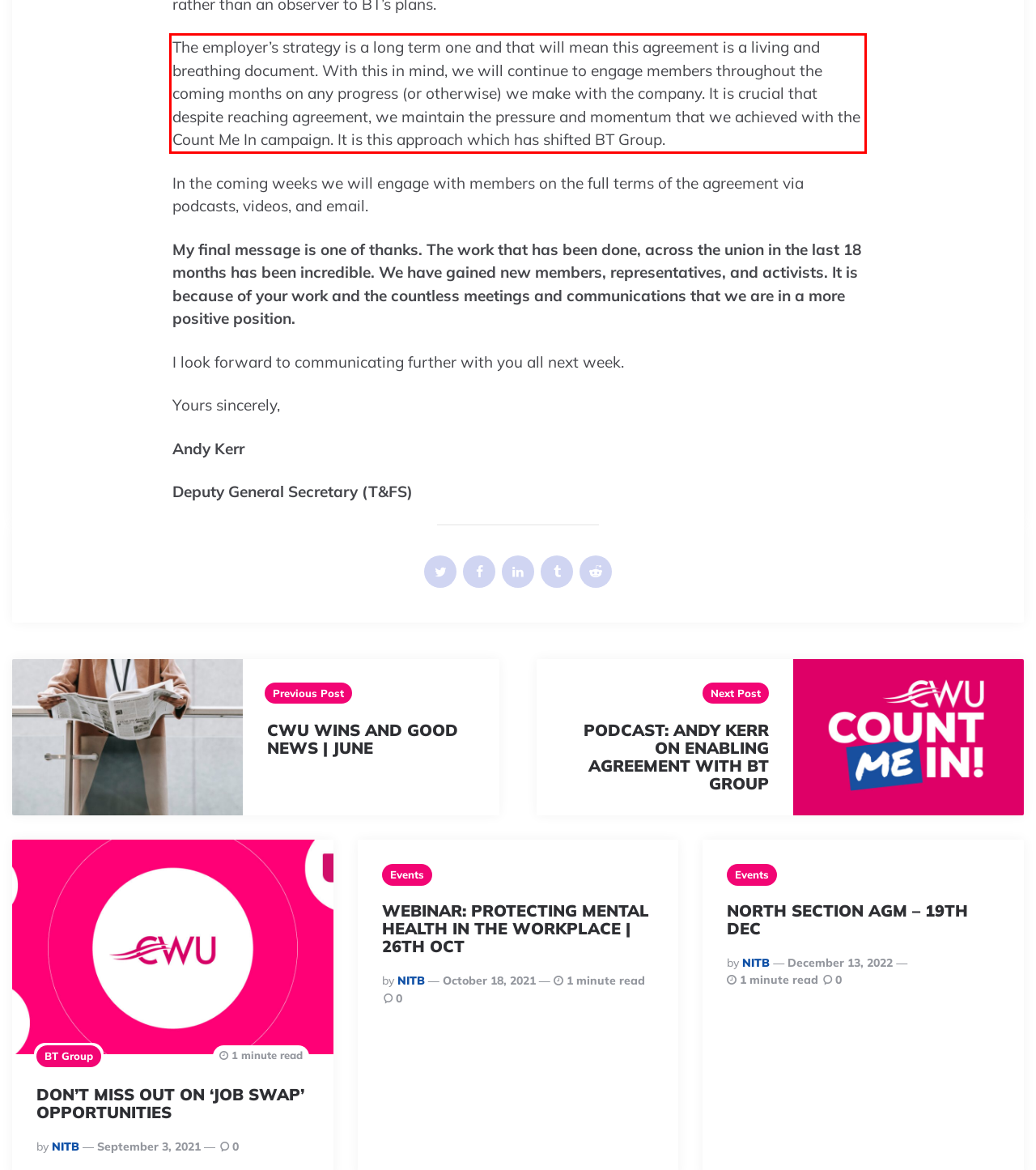Look at the screenshot of the webpage, locate the red rectangle bounding box, and generate the text content that it contains.

The employer’s strategy is a long term one and that will mean this agreement is a living and breathing document. With this in mind, we will continue to engage members throughout the coming months on any progress (or otherwise) we make with the company. It is crucial that despite reaching agreement, we maintain the pressure and momentum that we achieved with the Count Me In campaign. It is this approach which has shifted BT Group.